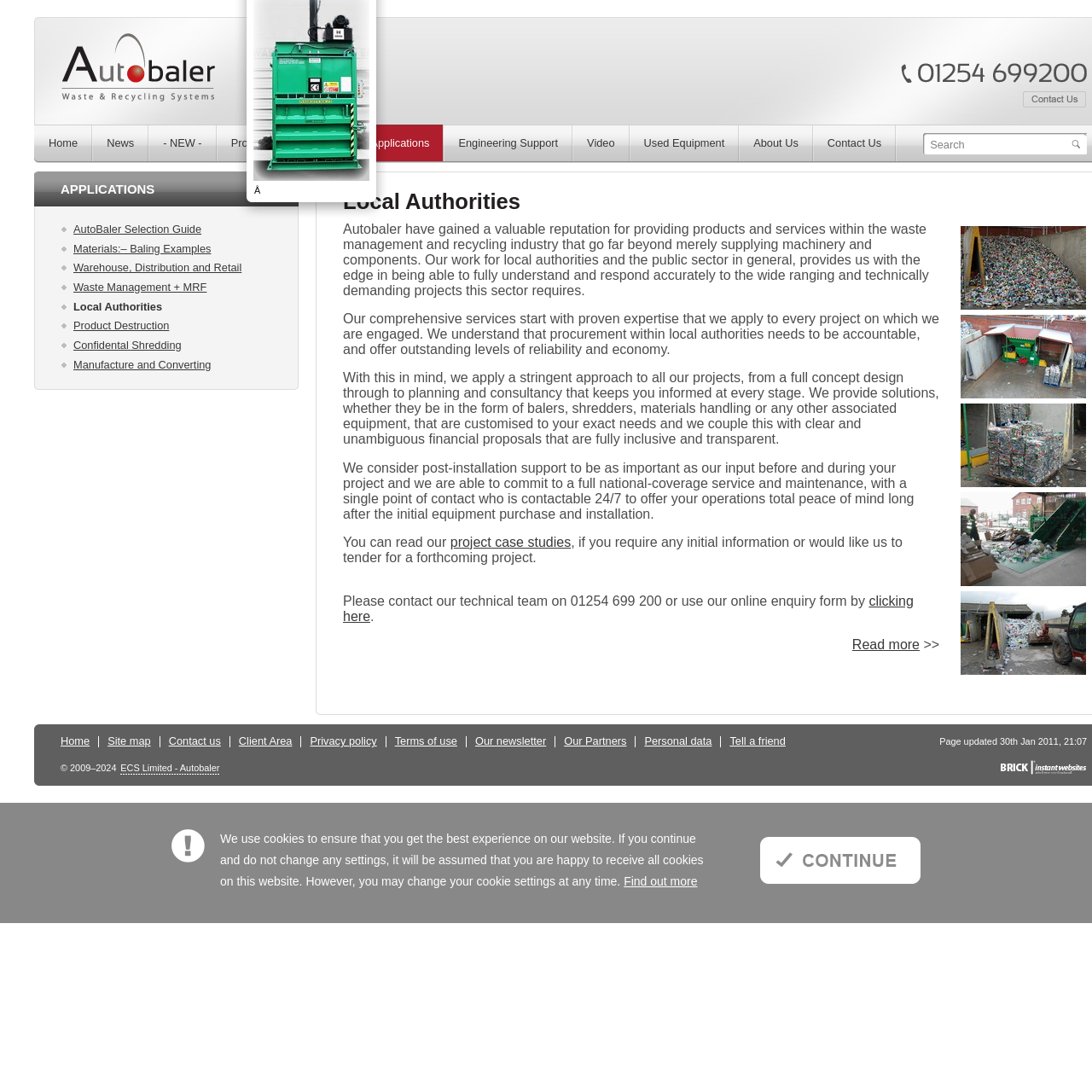Could you highlight the region that needs to be clicked to execute the instruction: "Go to Contact us page."?

[0.937, 0.091, 0.995, 0.1]